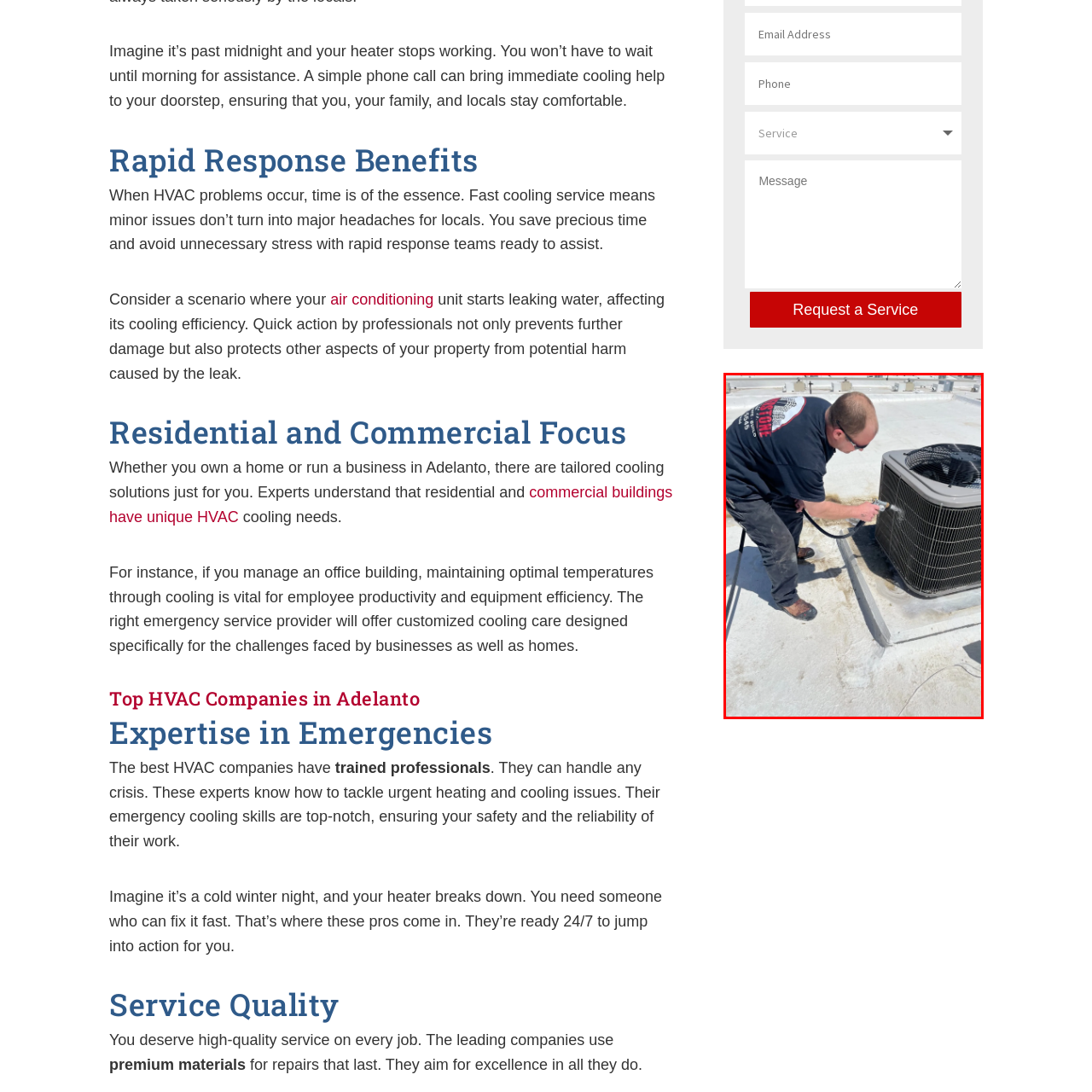Inspect the image surrounded by the red boundary and answer the following question in detail, basing your response on the visual elements of the image: 
What is the technician using to clean the AC unit?

The technician is using a hose to clean or service the AC unit, as described in the caption, which highlights the importance of timely and expert HVAC services.